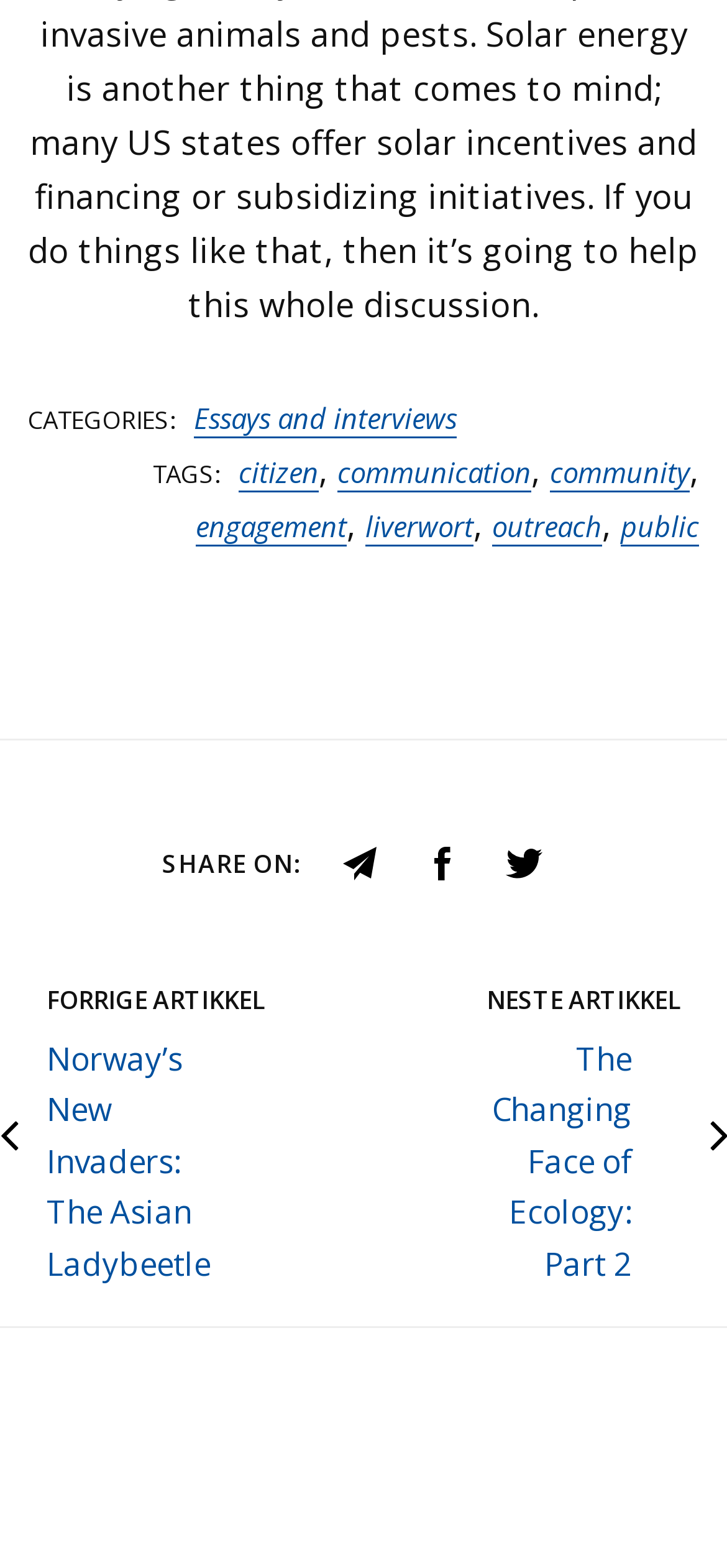Identify the bounding box for the given UI element using the description provided. Coordinates should be in the format (top-left x, top-left y, bottom-right x, bottom-right y) and must be between 0 and 1. Here is the description: parent_node: SHARE ON: aria-label="Twitter"

[0.664, 0.532, 0.777, 0.566]